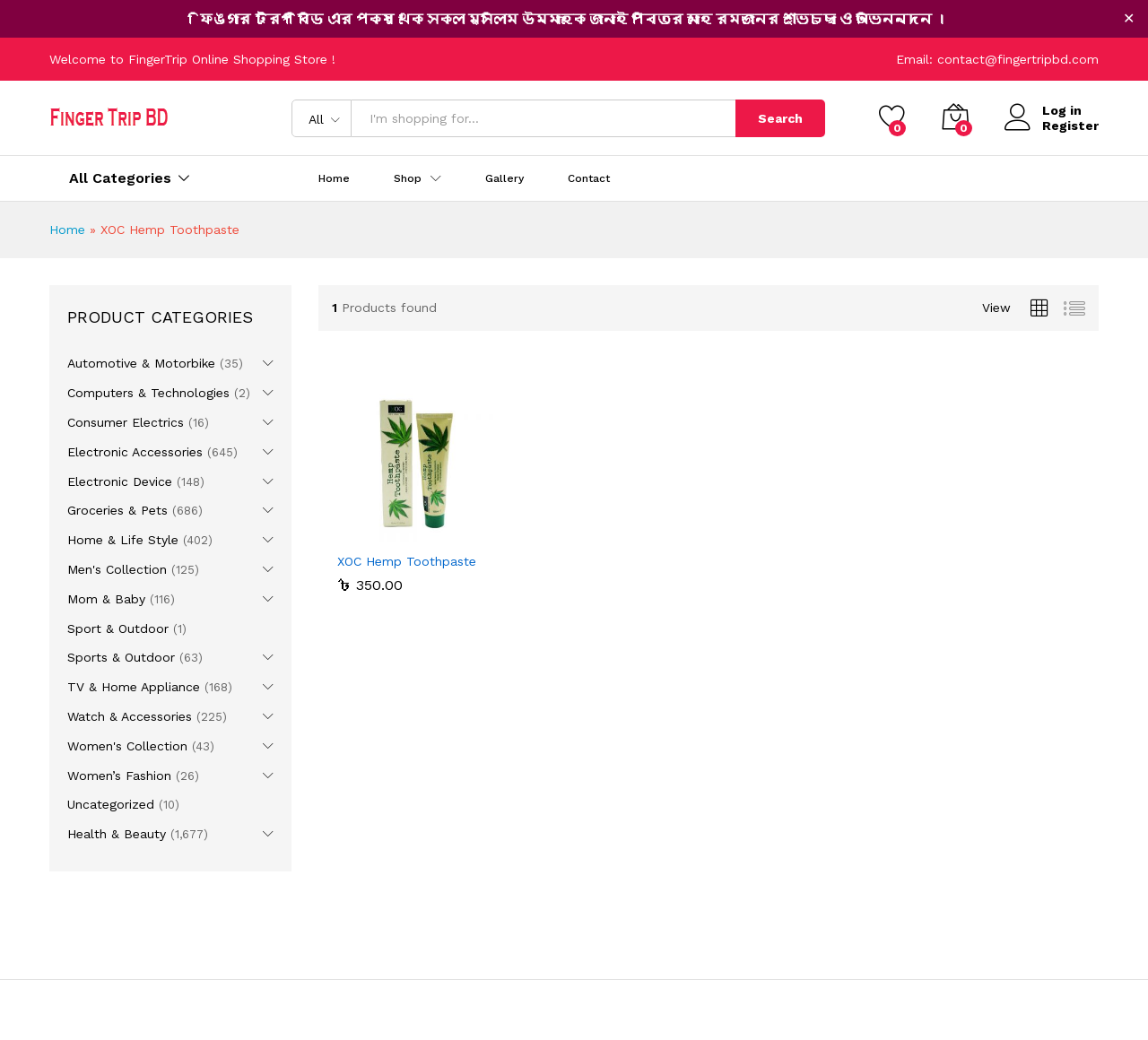Identify the bounding box coordinates for the UI element described as follows: Register. Use the format (top-left x, top-left y, bottom-right x, bottom-right y) and ensure all values are floating point numbers between 0 and 1.

[0.875, 0.114, 0.957, 0.128]